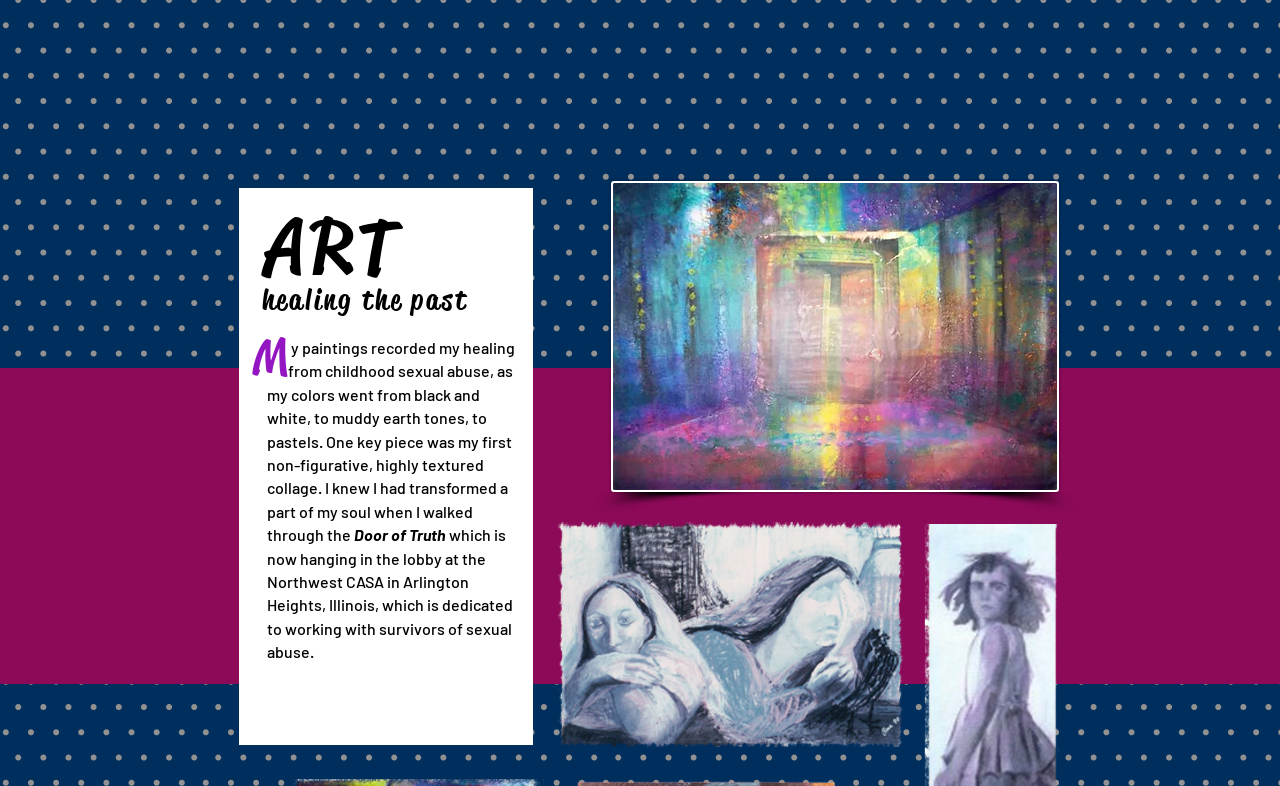What is the subject of the image 'Split-apart.png'?
Based on the image, provide your answer in one word or phrase.

Unknown